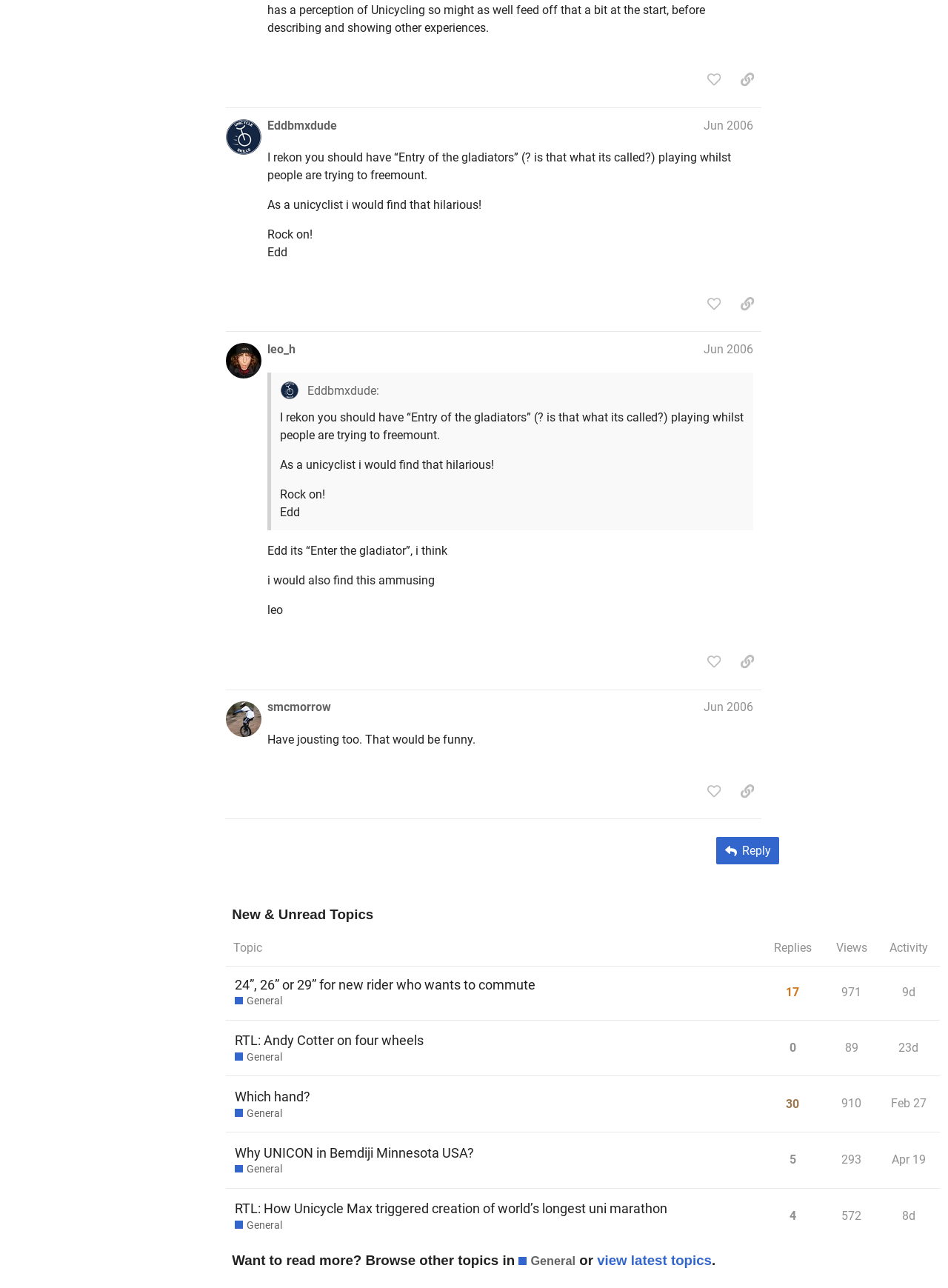What is the view count of the topic 'RTL: Andy Cotter on four wheels'?
Please elaborate on the answer to the question with detailed information.

I found the view count by looking at the gridcell 'this topic has been viewed 89 times' which is associated with the topic 'RTL: Andy Cotter on four wheels'.